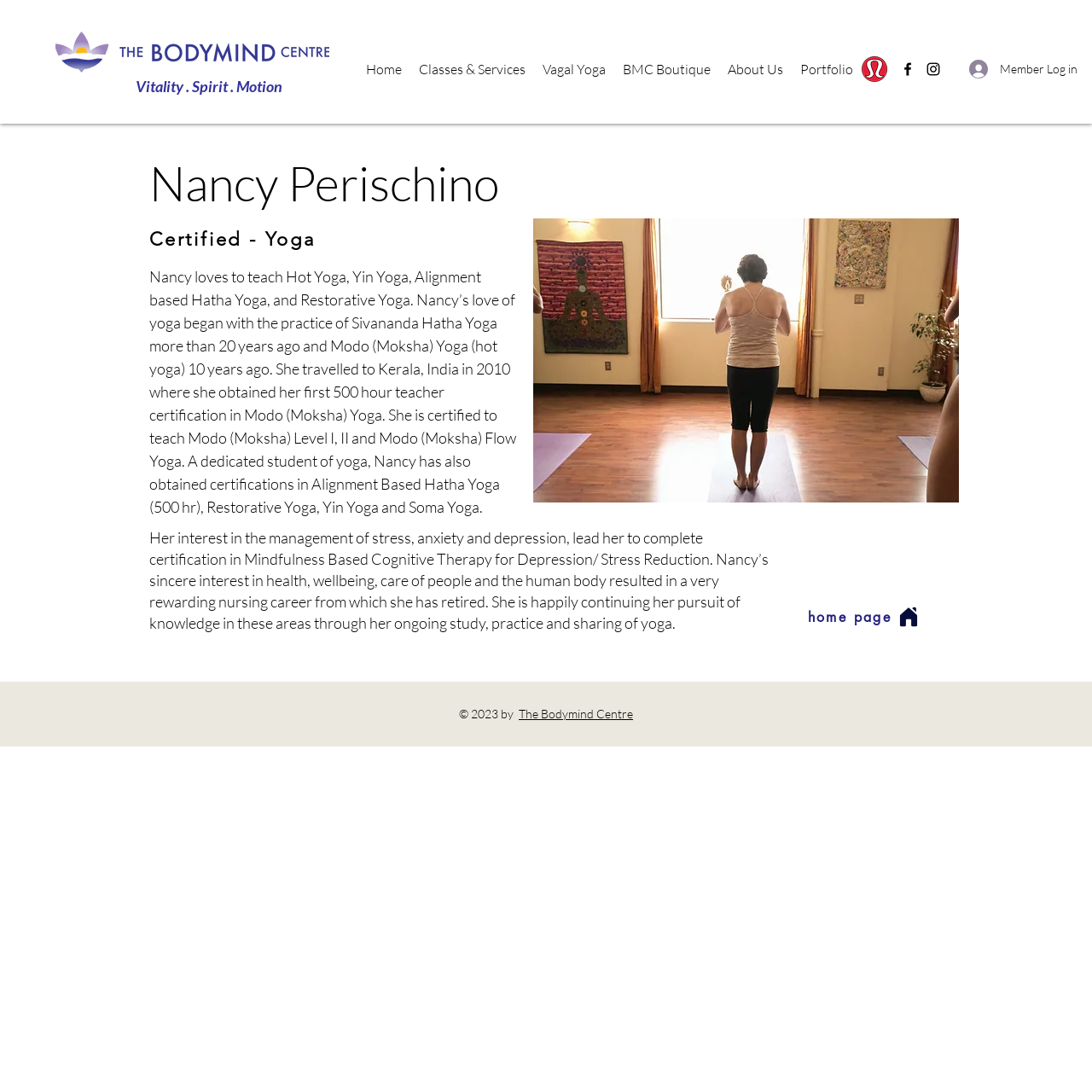Please determine the bounding box coordinates of the element to click in order to execute the following instruction: "Visit Facebook page". The coordinates should be four float numbers between 0 and 1, specified as [left, top, right, bottom].

[0.823, 0.055, 0.839, 0.071]